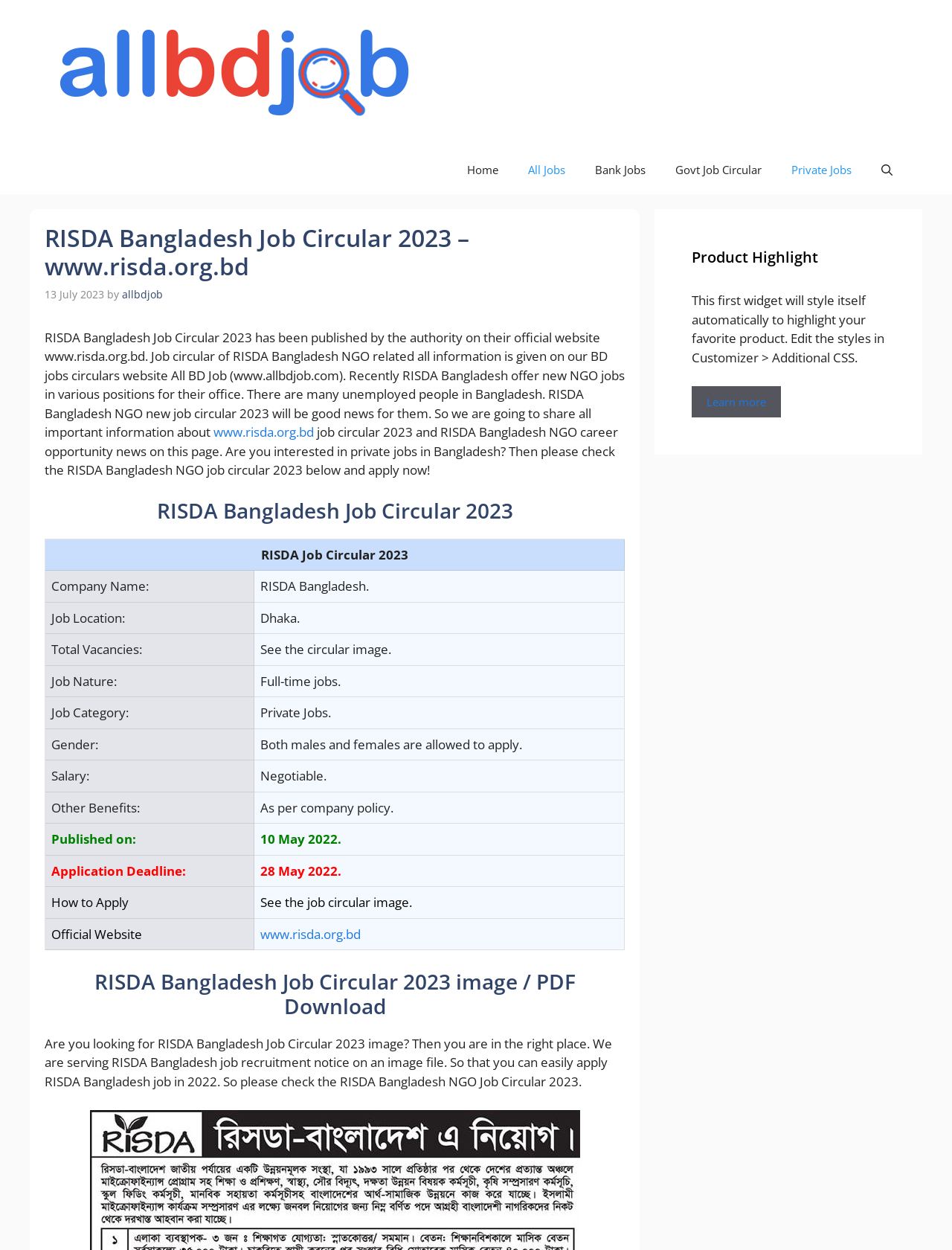Please identify the webpage's heading and generate its text content.

RISDA Bangladesh Job Circular 2023 – www.risda.org.bd